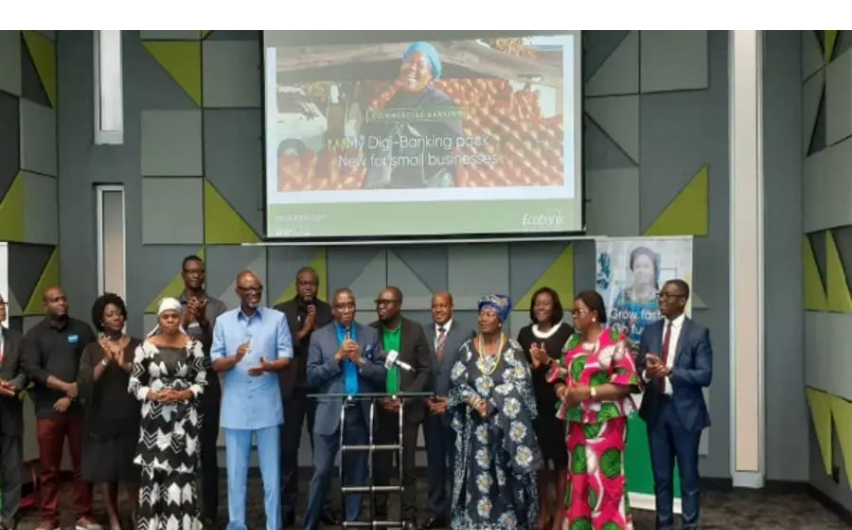What type of event is taking place in the image?
Deliver a detailed and extensive answer to the question.

The image captures a lively scene with a diverse group of individuals, including bank officials and community members, gathered together in a modern conference setting. The atmosphere suggests a sense of anticipation and optimism, indicating that the event is a launch or introduction of something new, which is the Digi Banking Pack.